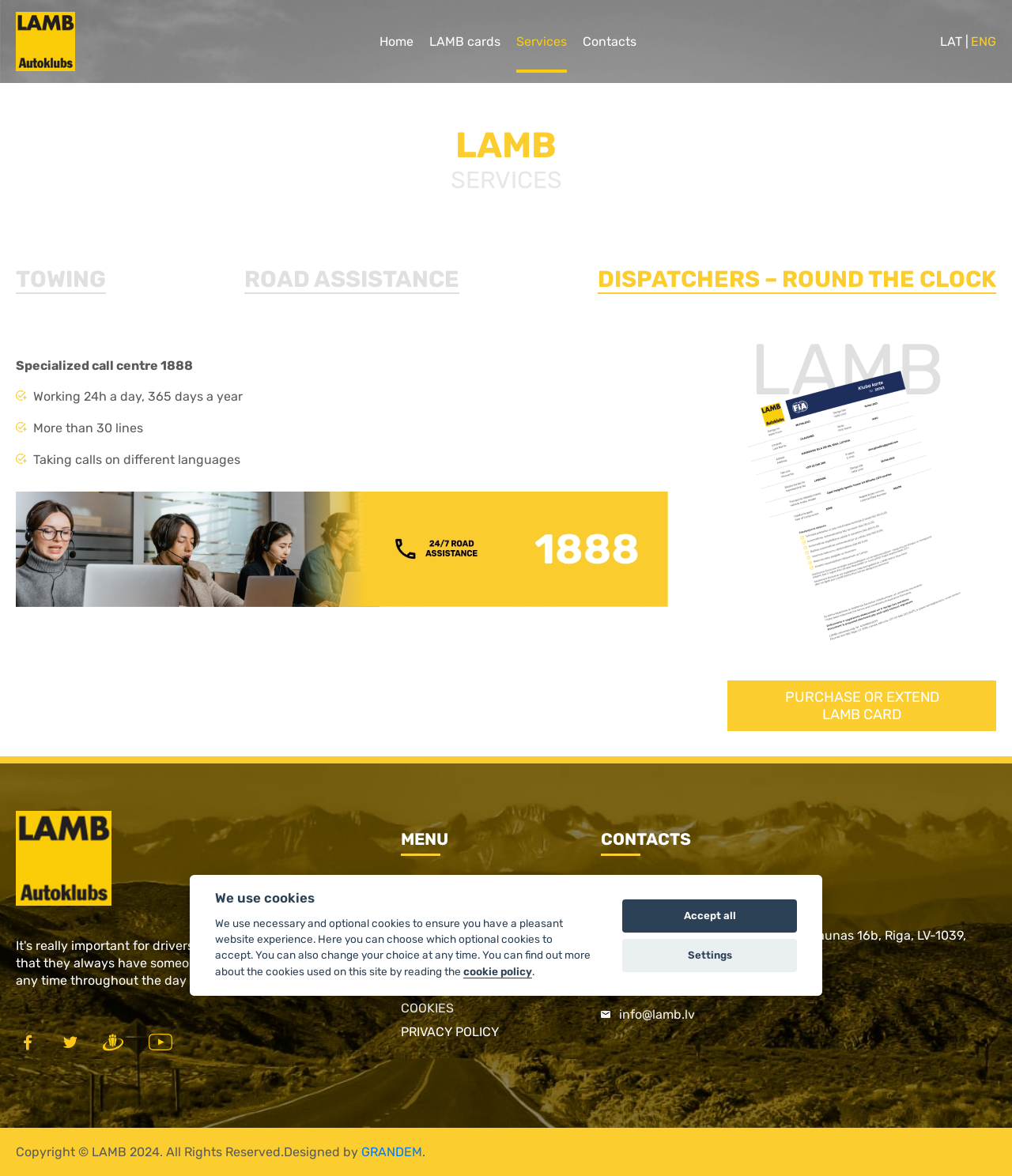Using the webpage screenshot, find the UI element described by Settings. Provide the bounding box coordinates in the format (top-left x, top-left y, bottom-right x, bottom-right y), ensuring all values are floating point numbers between 0 and 1.

[0.615, 0.798, 0.788, 0.826]